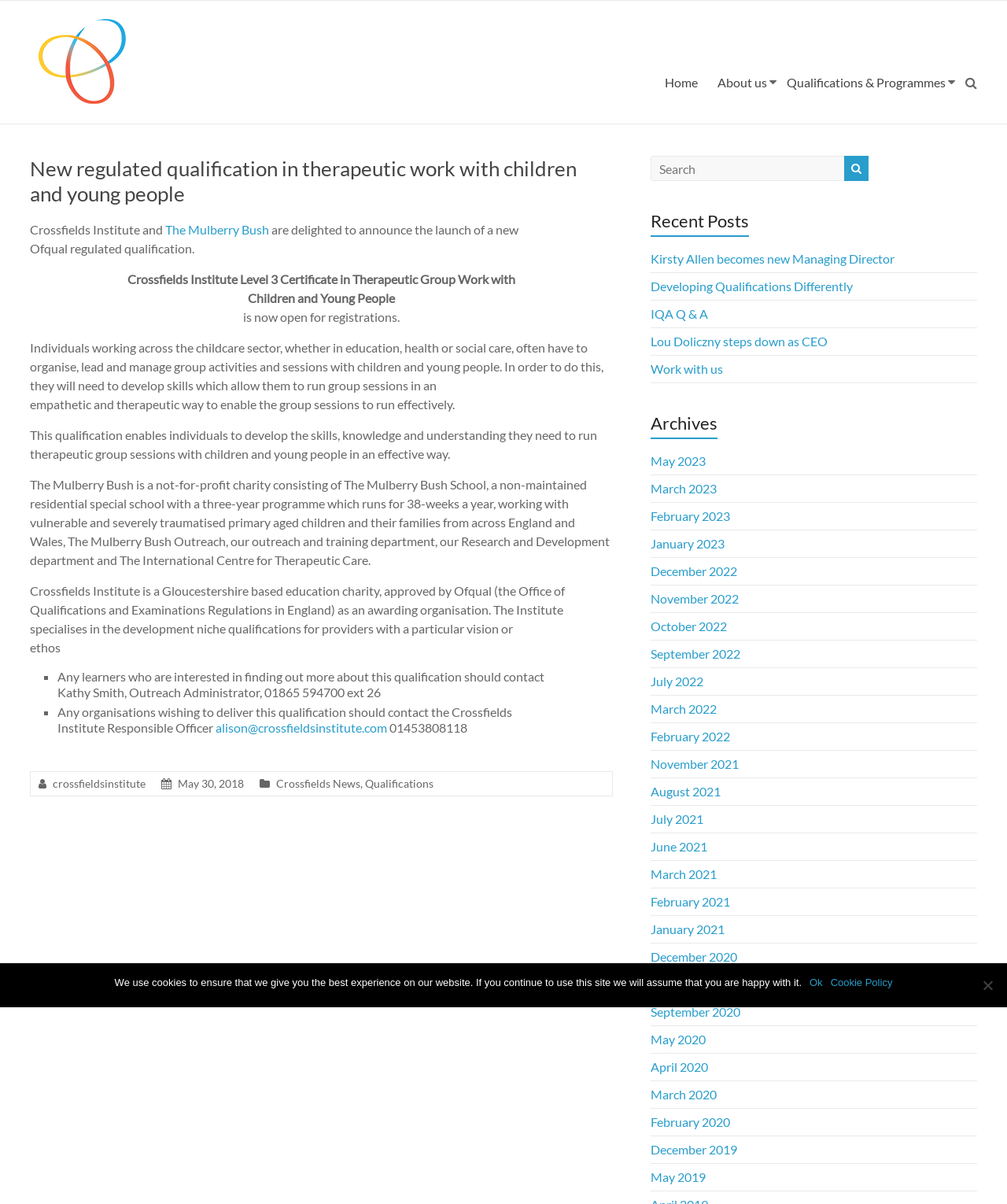What is the name of the organisation that developed the qualification?
Carefully examine the image and provide a detailed answer to the question.

The article mentions that Crossfields Institute, a Gloucestershire-based education charity, developed the qualification in partnership with The Mulberry Bush.